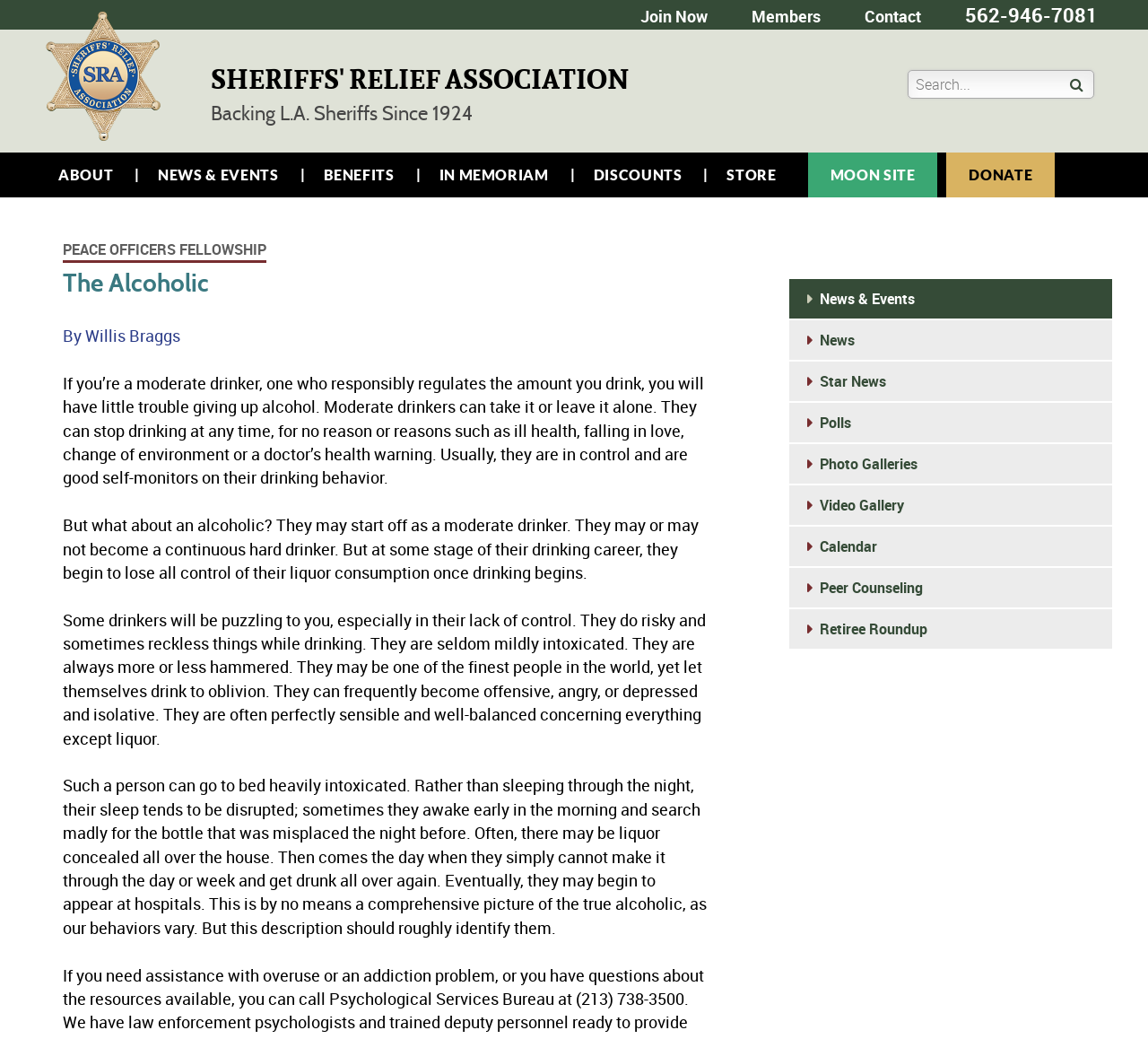What is the name of the organization?
Can you provide an in-depth and detailed response to the question?

I determined the answer by looking at the top-left corner of the webpage, where I found a link and an image with the text 'Sheriffs' Relief Association'. This suggests that the organization's name is Sheriffs' Relief Association.